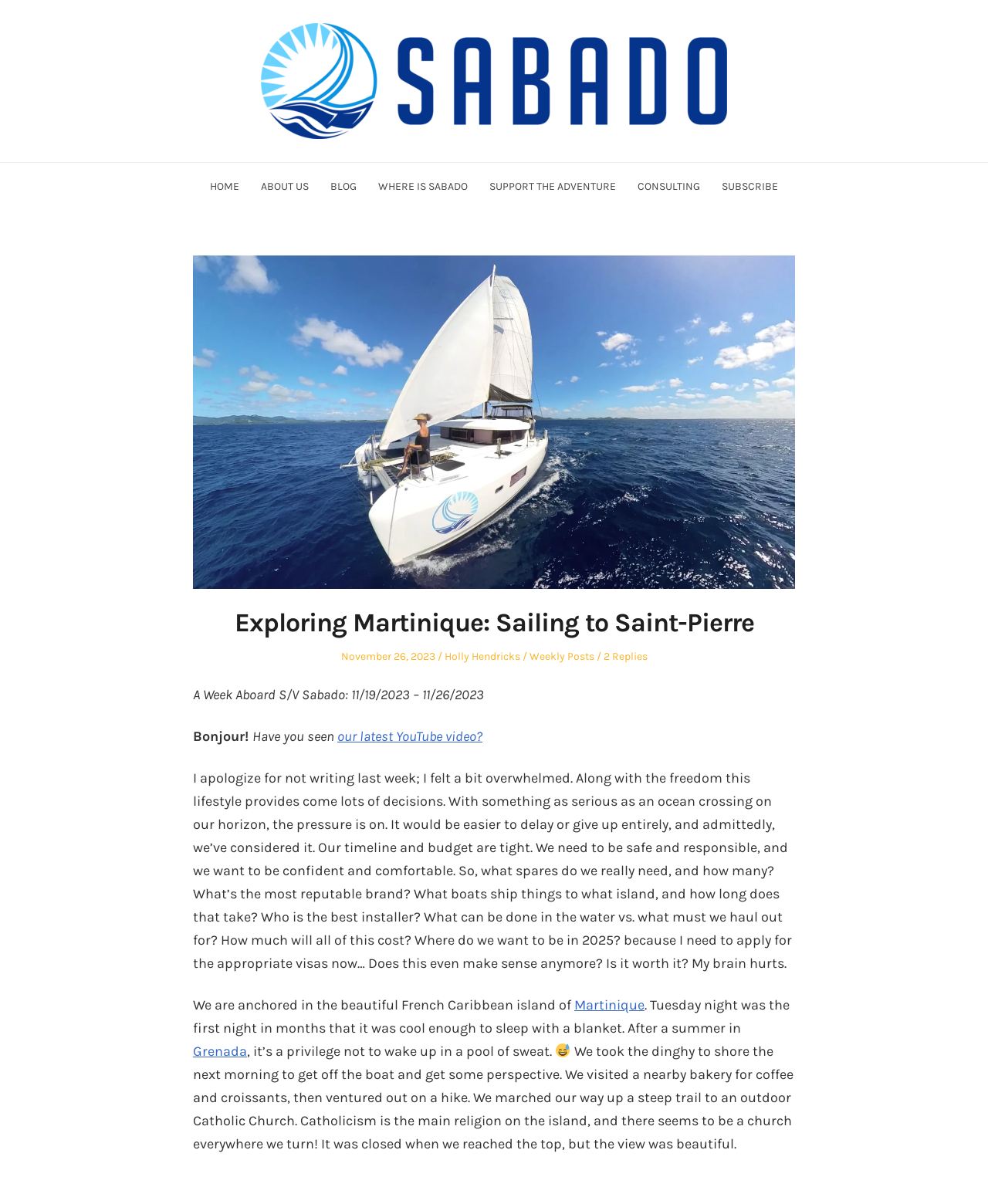Use a single word or phrase to answer the question:
What is the purpose of the hike mentioned in the blog post?

To get perspective